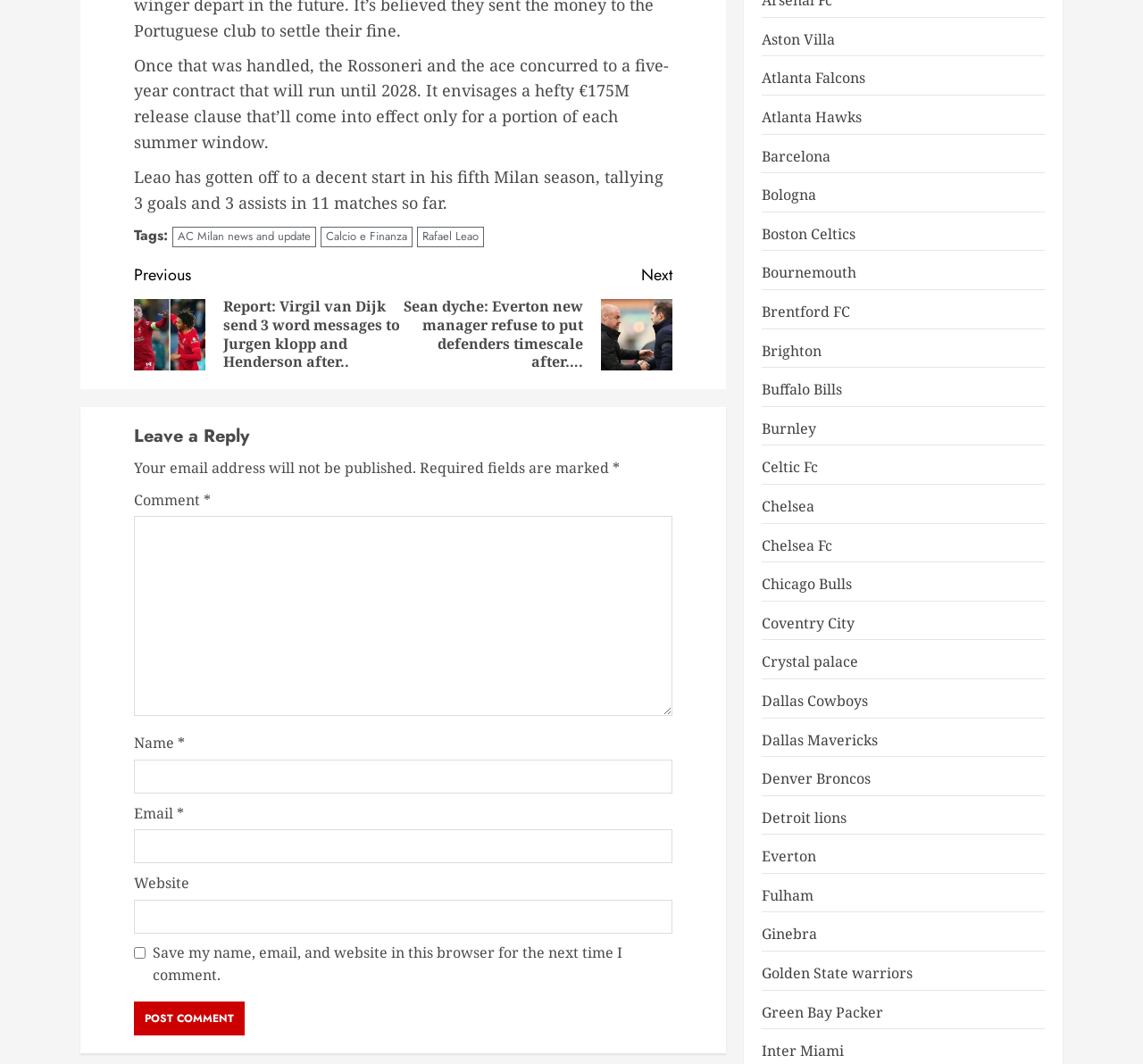Utilize the details in the image to give a detailed response to the question: How many links are there in the 'Tags' section?

The 'Tags' section contains three links: 'AC Milan news and update', 'Calcio e Finanza', and 'Rafael Leao'.